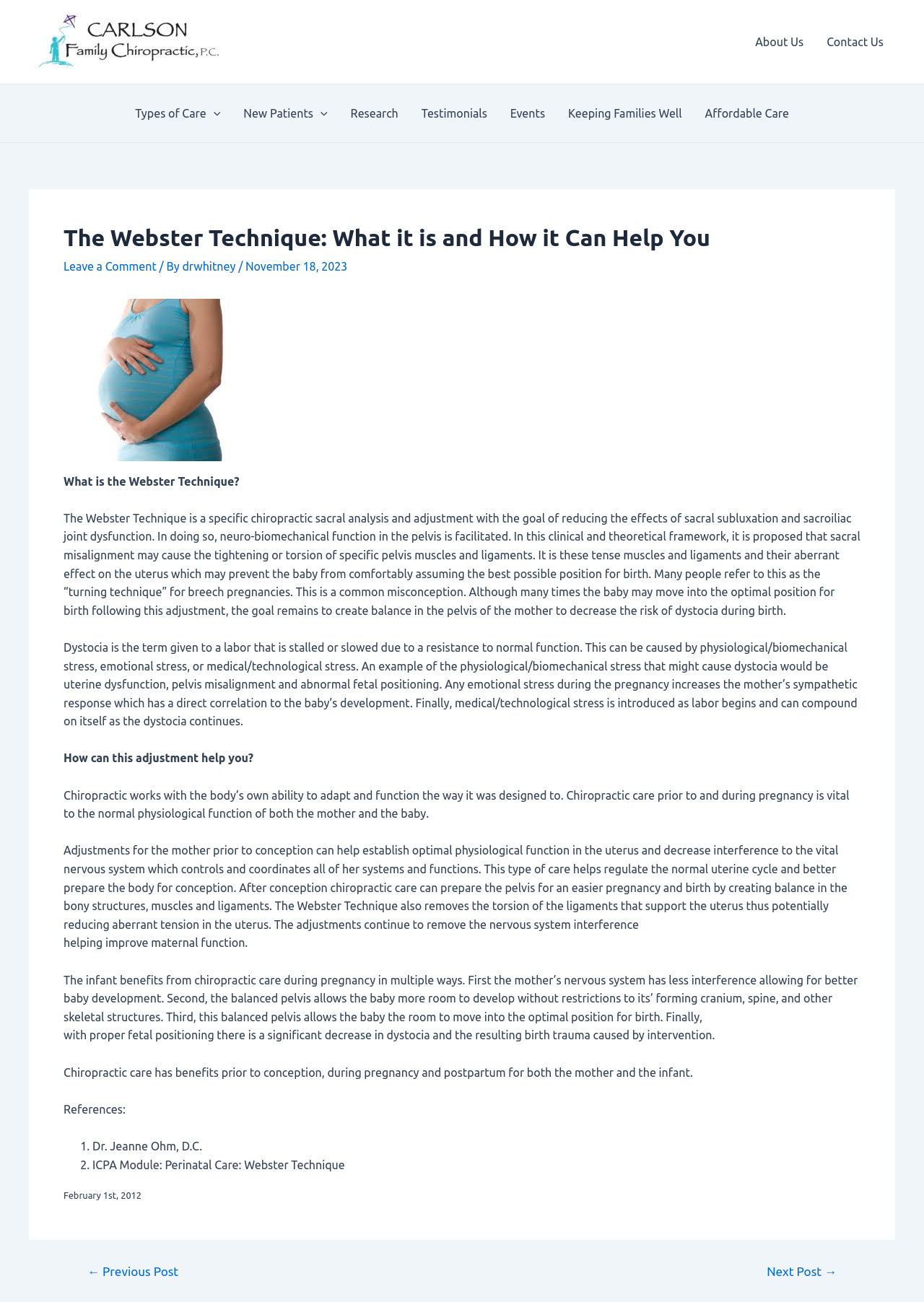Refer to the image and offer a detailed explanation in response to the question: What is the date of the article?

The date of the article is mentioned below the title, which is November 18, 2023. This indicates when the article was published or last updated.